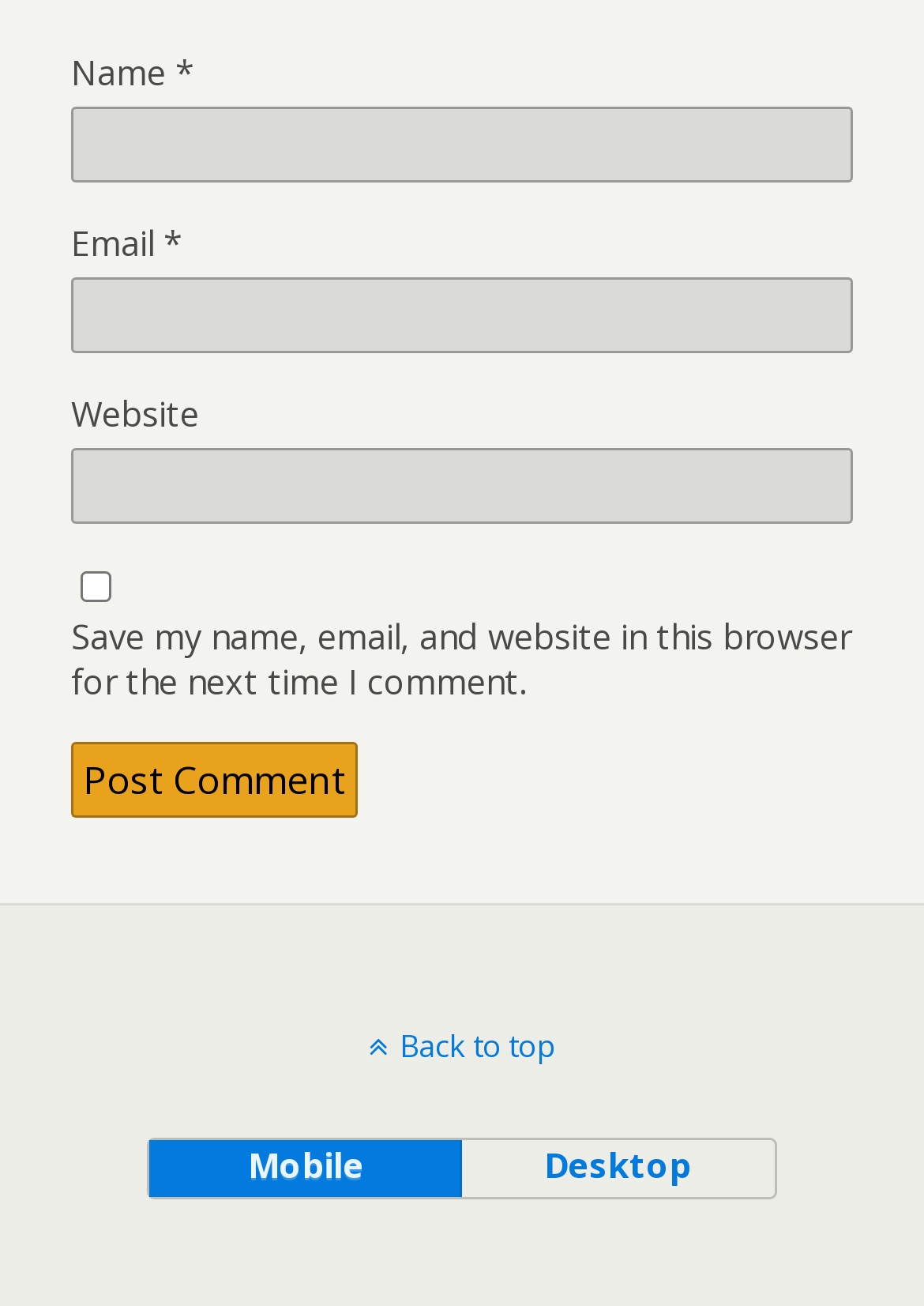How many textboxes are there?
From the screenshot, supply a one-word or short-phrase answer.

3